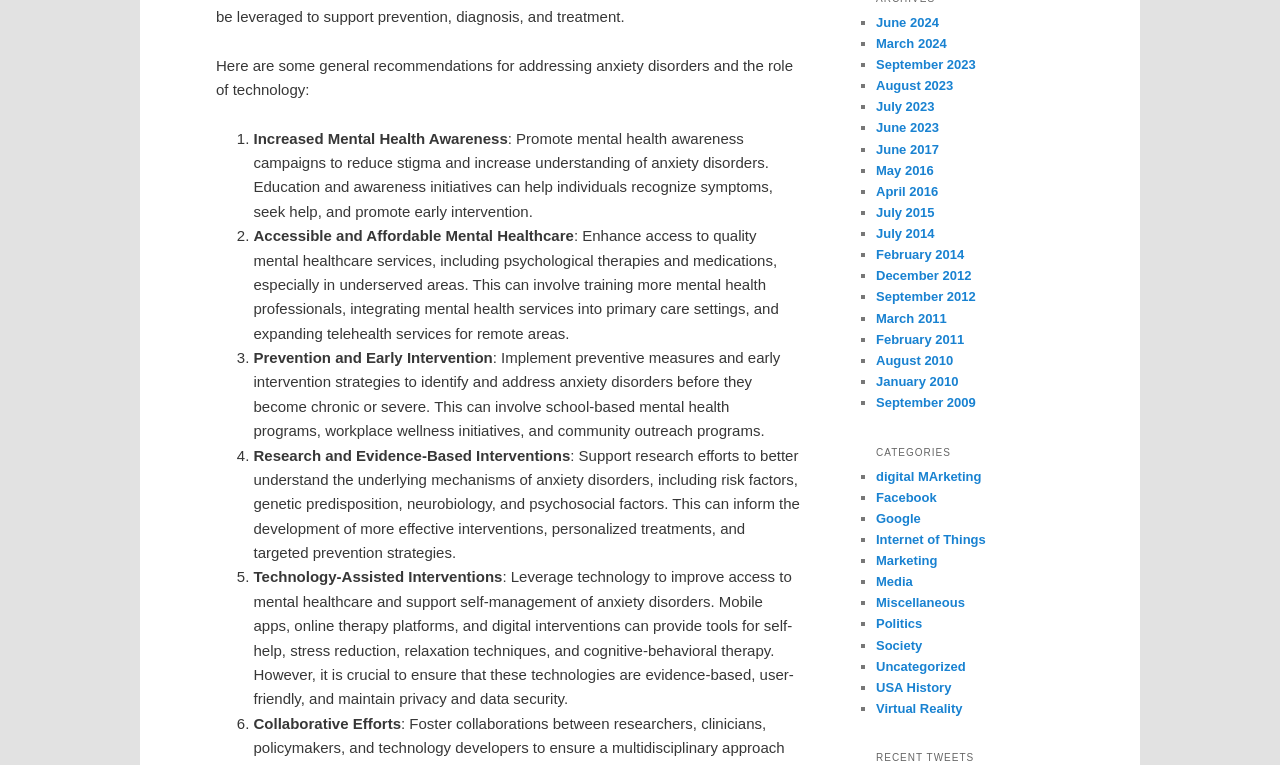Please identify the bounding box coordinates of the area that needs to be clicked to fulfill the following instruction: "Enter a comment."

None